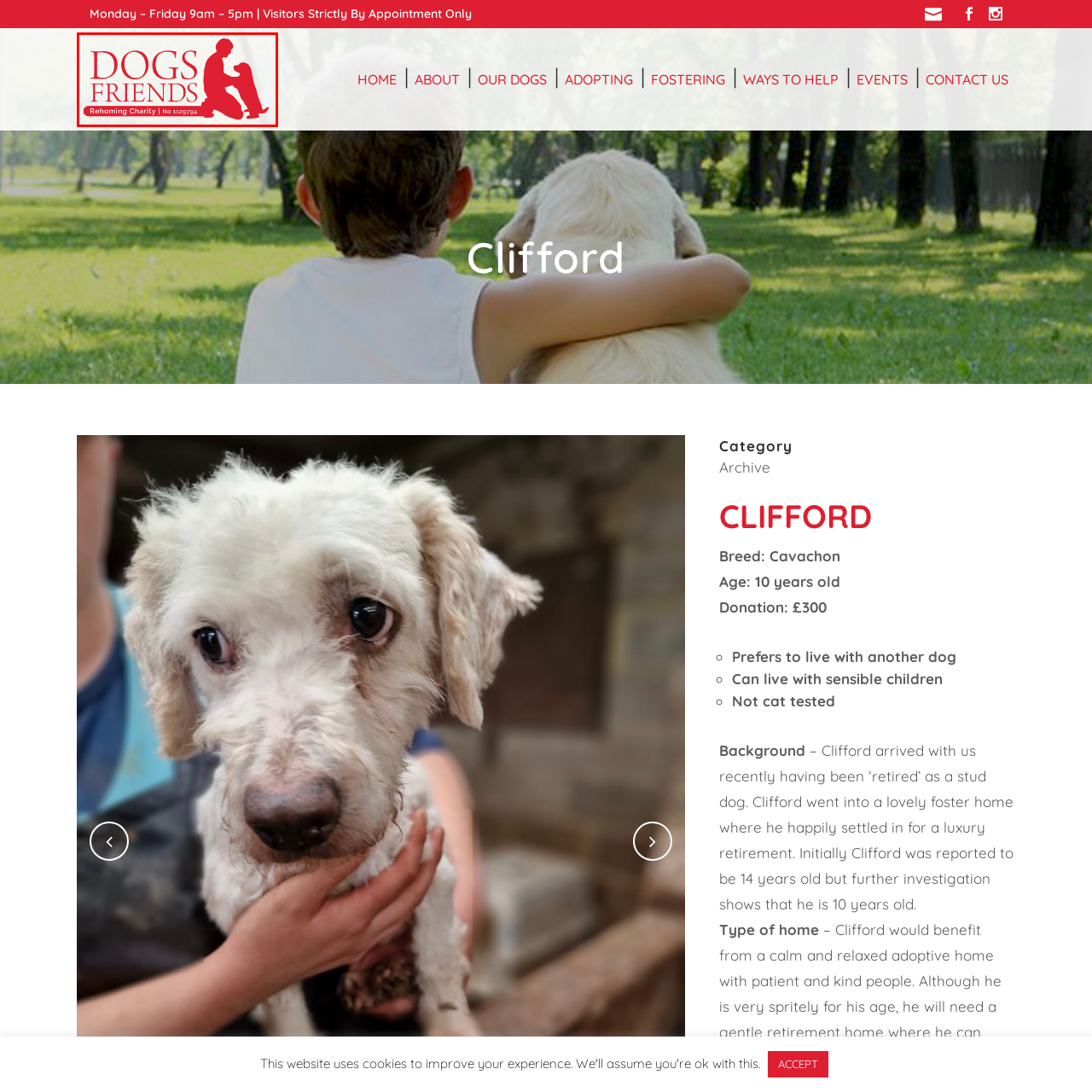Provide a detailed account of the visual content within the red-outlined section of the image.

The image features the logo of "Dogs Friends," a rehoming charity dedicated to helping dogs find loving homes. The logo prominently displays the name "DOGS FRIENDS" in bold red letters, paired with a silhouette of a person crouching down to engage with a dog. Below the name, it includes the tagline "Rehoming Charity | No 1129784," indicating its registration number. This visual conveys a heartfelt connection between humans and dogs, emphasizing the charity’s mission to facilitate dog adoptions and promote pet welfare.